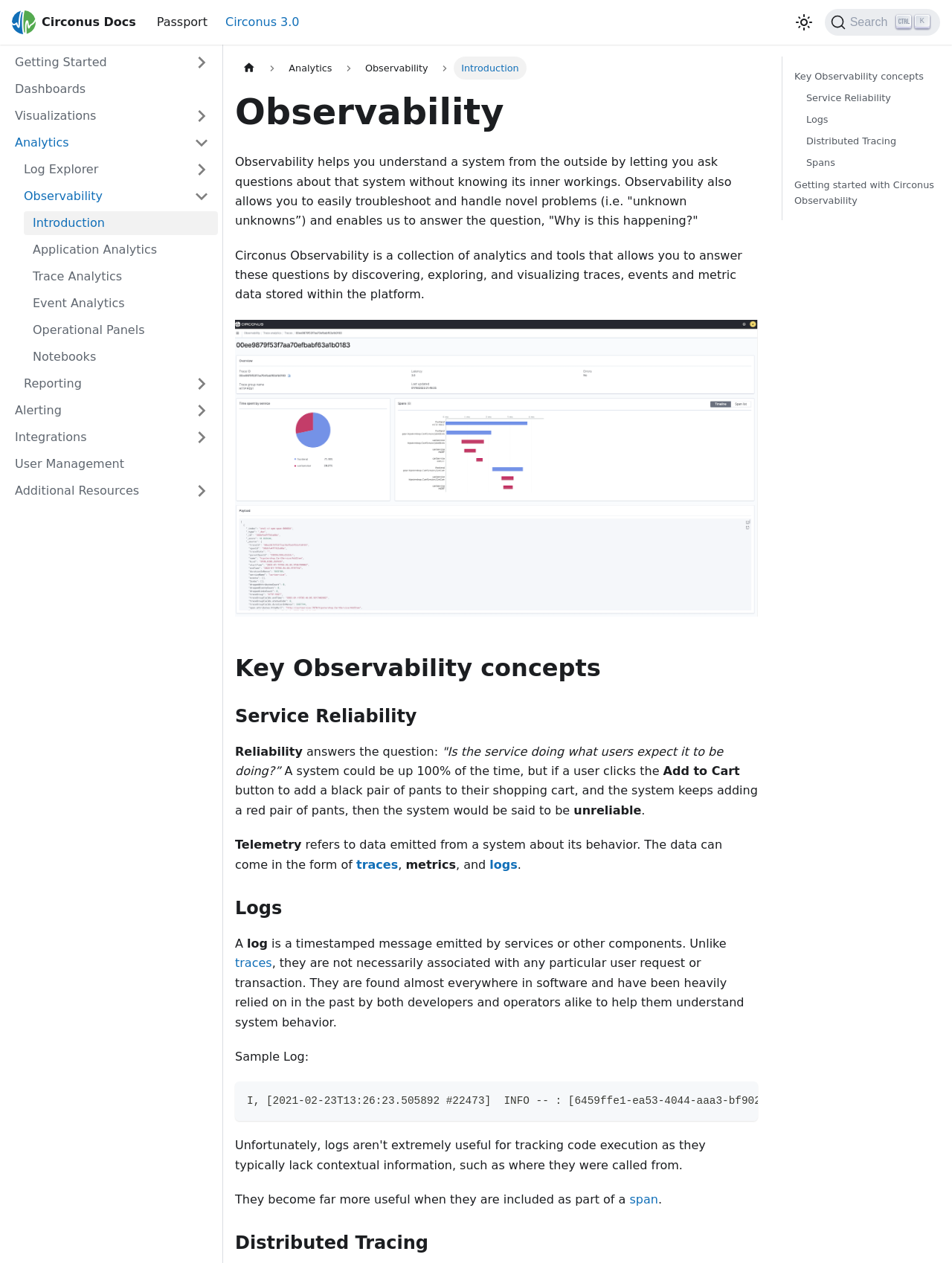Please locate the bounding box coordinates of the region I need to click to follow this instruction: "Search".

[0.866, 0.007, 0.988, 0.028]